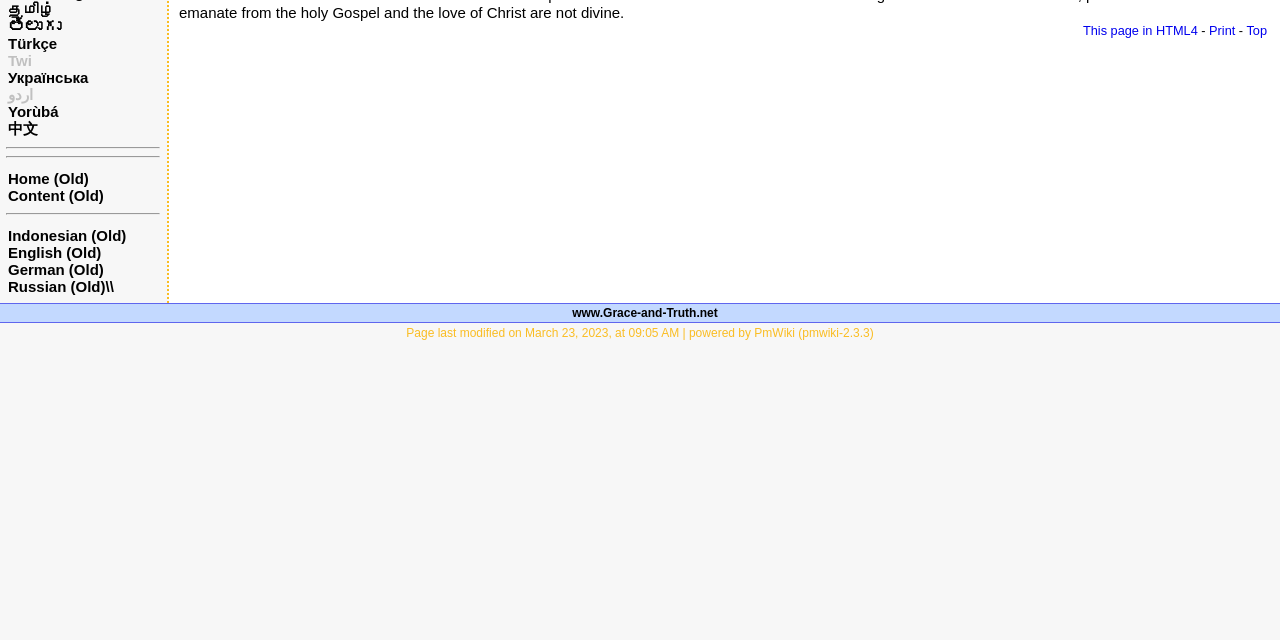Provide the bounding box coordinates of the UI element this sentence describes: "This page in HTML4".

[0.846, 0.036, 0.936, 0.059]